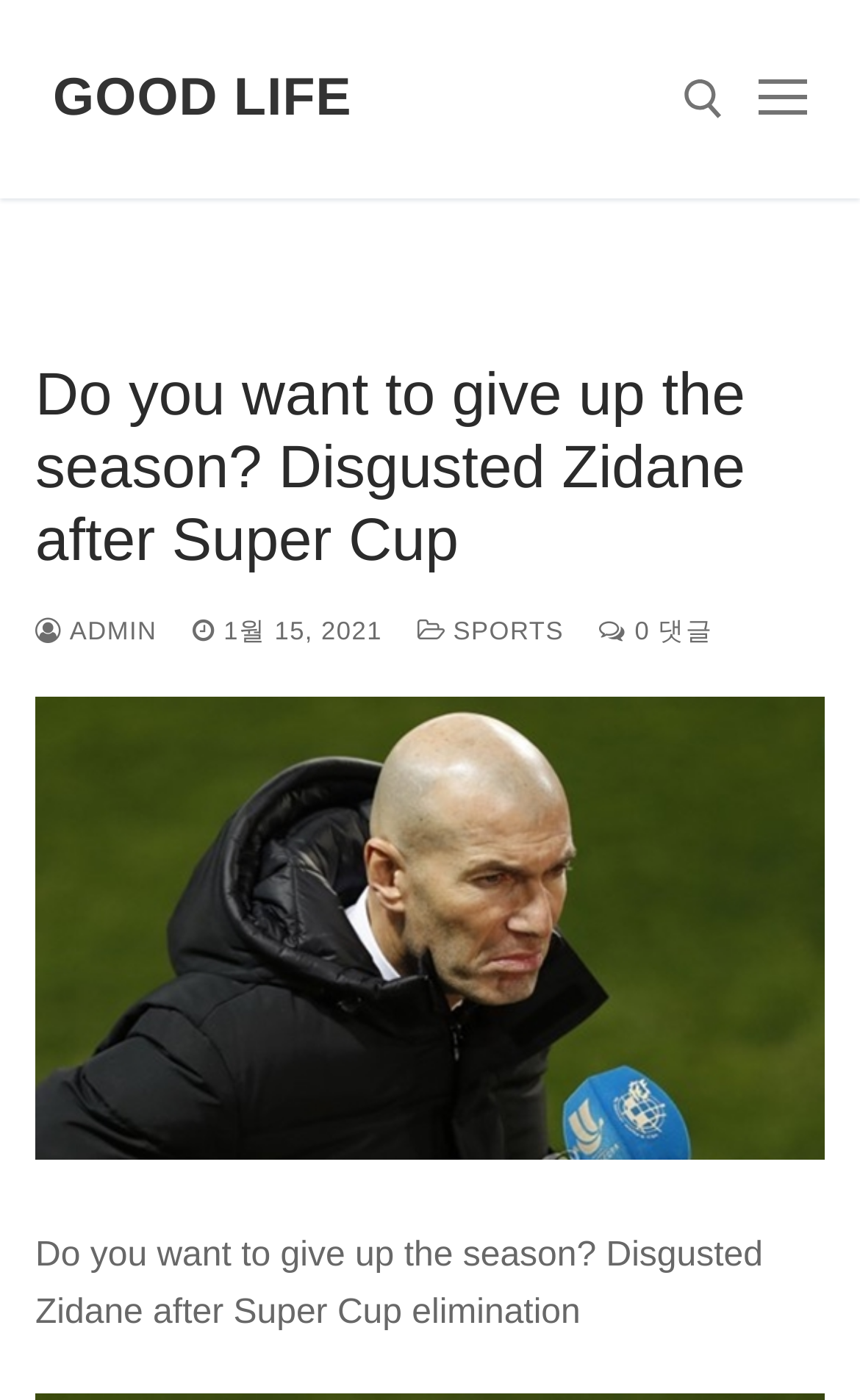Given the description: "1월 15, 2021", determine the bounding box coordinates of the UI element. The coordinates should be formatted as four float numbers between 0 and 1, [left, top, right, bottom].

[0.224, 0.442, 0.444, 0.461]